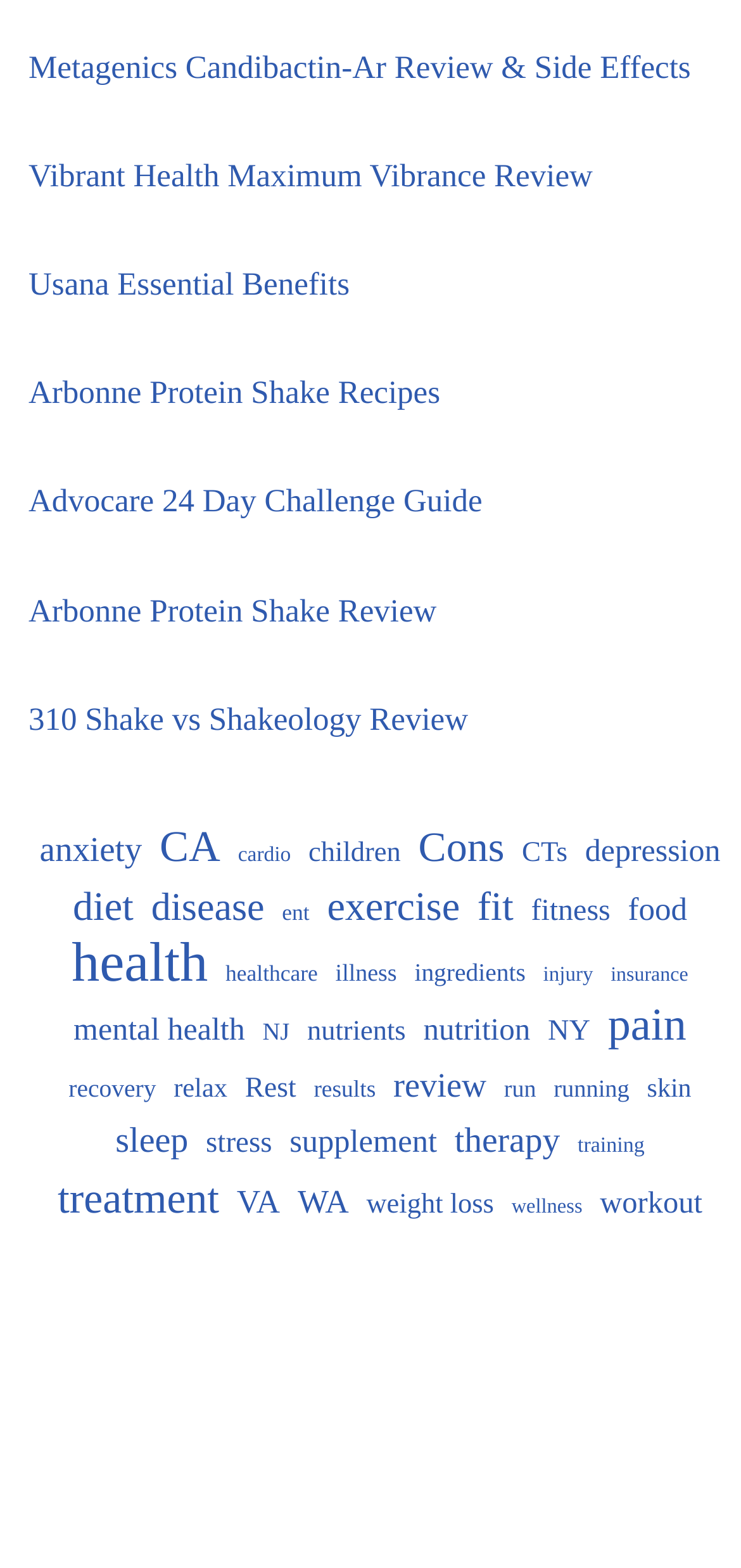How many items are related to 'pain' on this webpage?
Could you answer the question in a detailed manner, providing as much information as possible?

By examining the link 'pain (1,219 items)', I can determine that there are 1,219 items related to pain on this webpage.